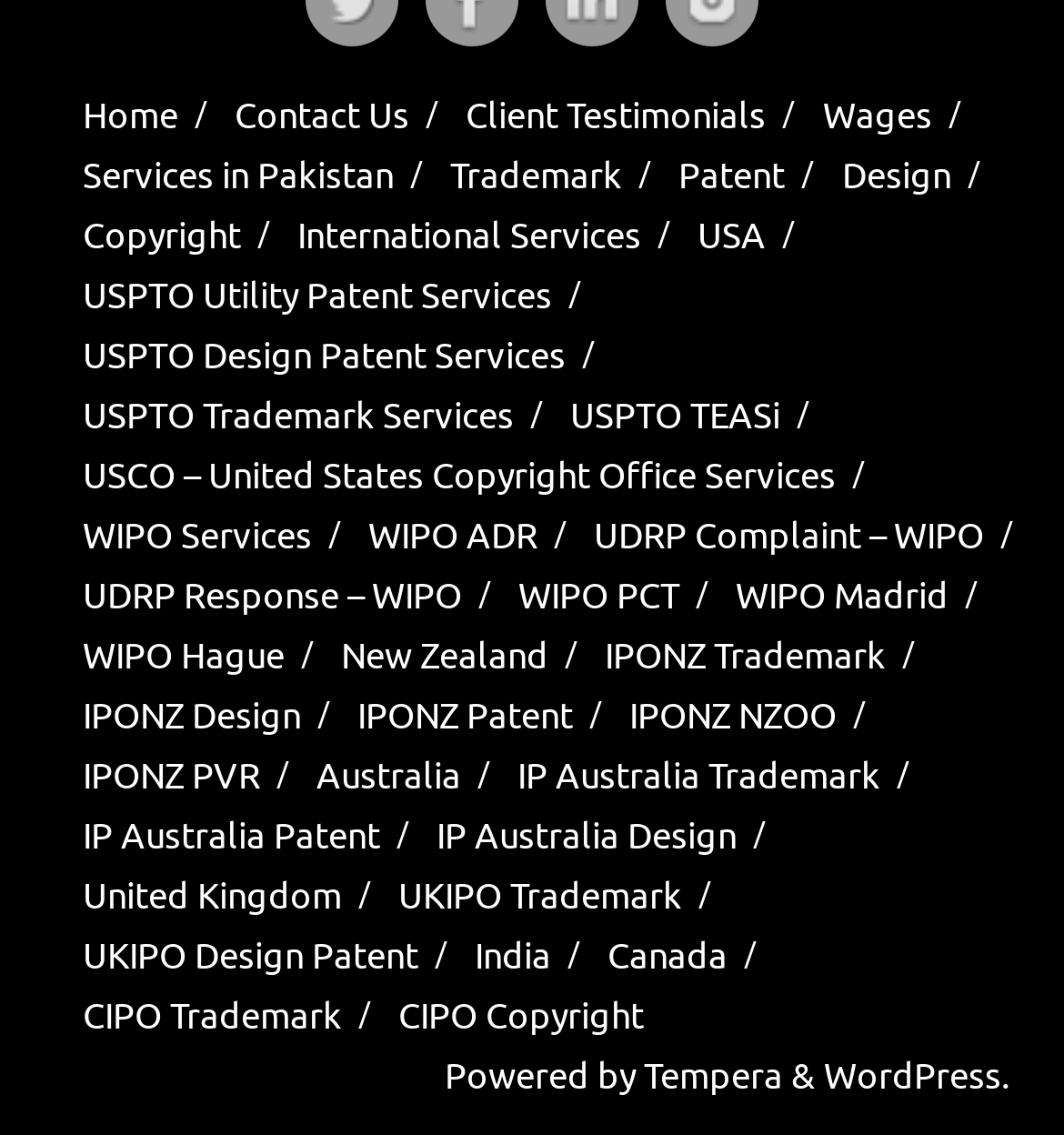Extract the bounding box of the UI element described as: "Design".

[0.791, 0.138, 0.894, 0.176]